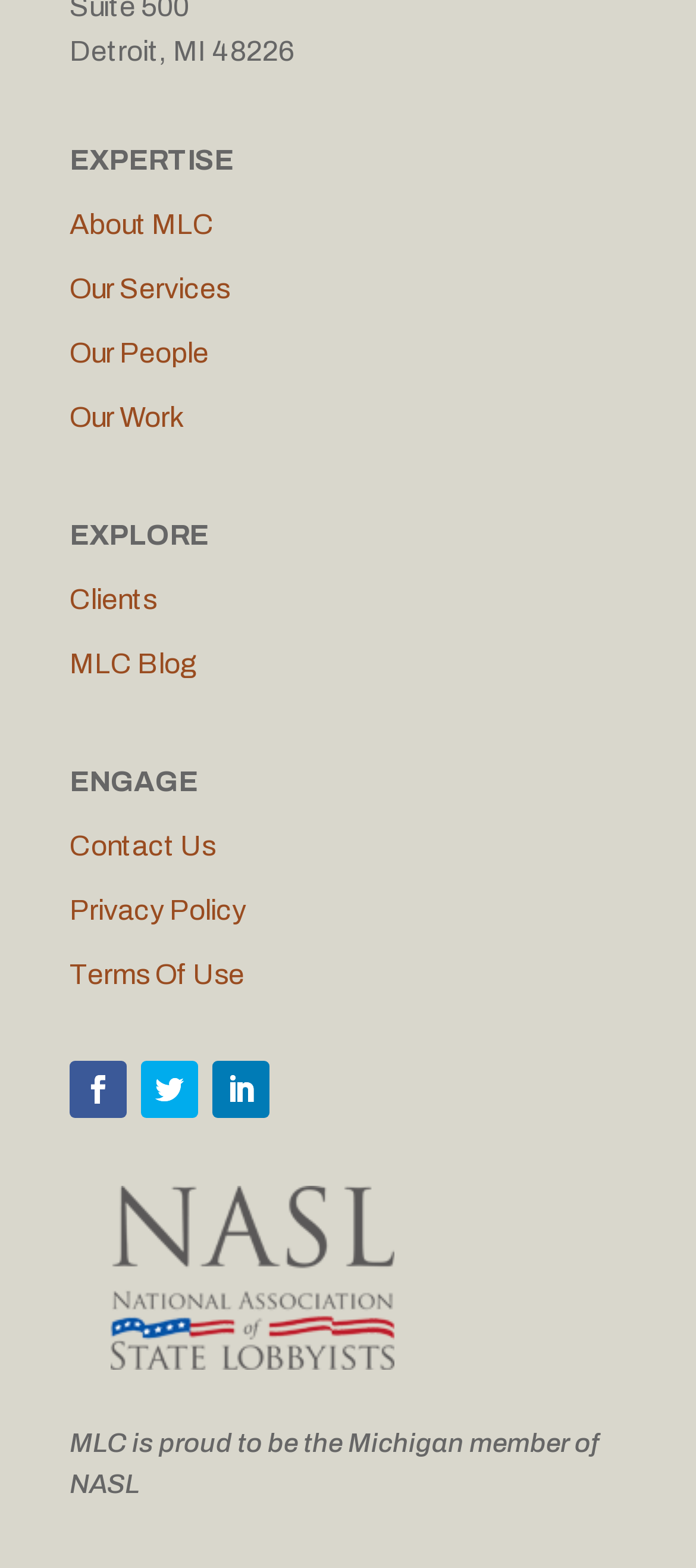What is MLC proud to be a part of?
Look at the image and answer the question using a single word or phrase.

NASL